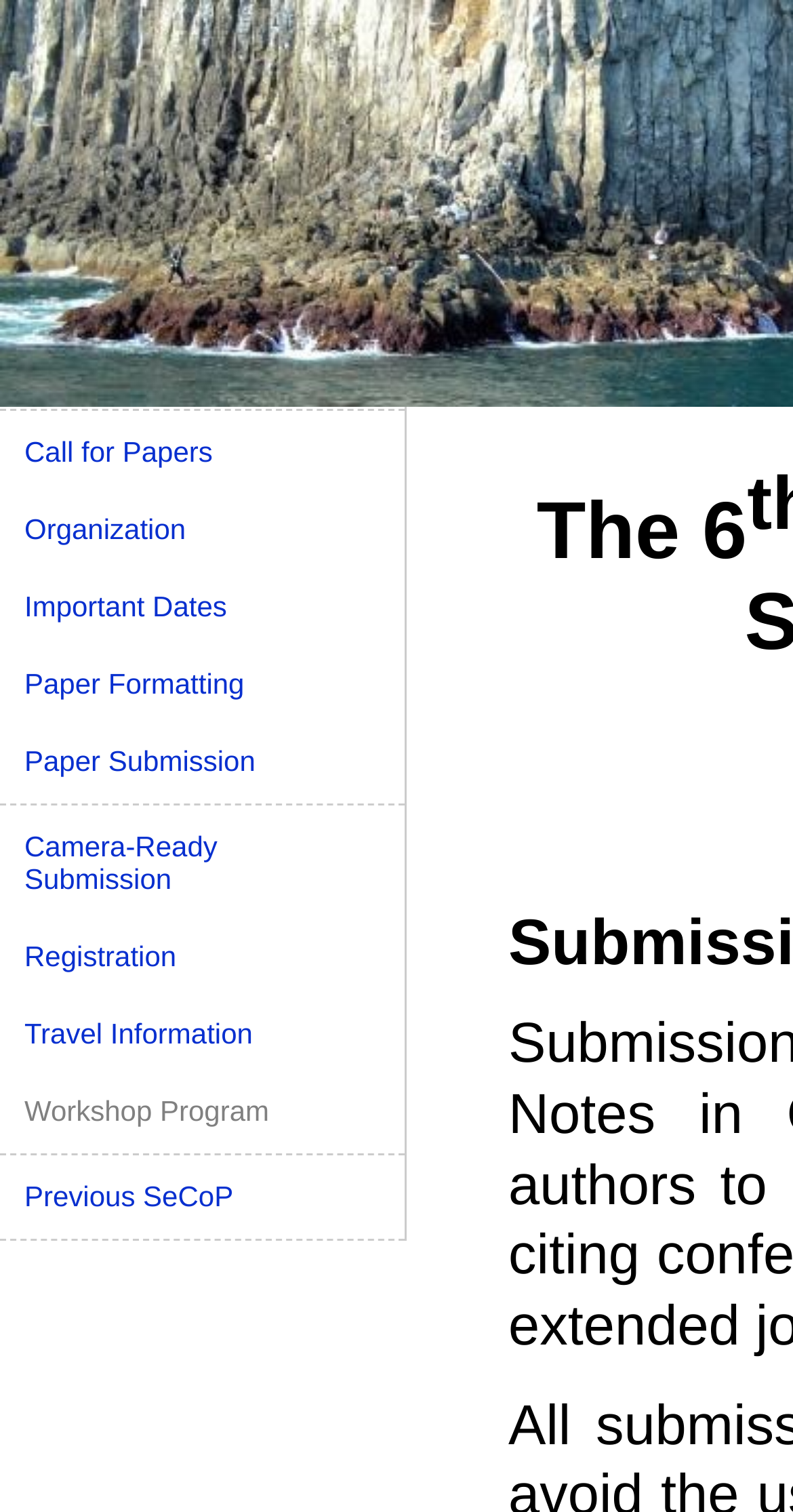Highlight the bounding box coordinates of the element that should be clicked to carry out the following instruction: "Submit a paper". The coordinates must be given as four float numbers ranging from 0 to 1, i.e., [left, top, right, bottom].

[0.005, 0.479, 0.505, 0.527]